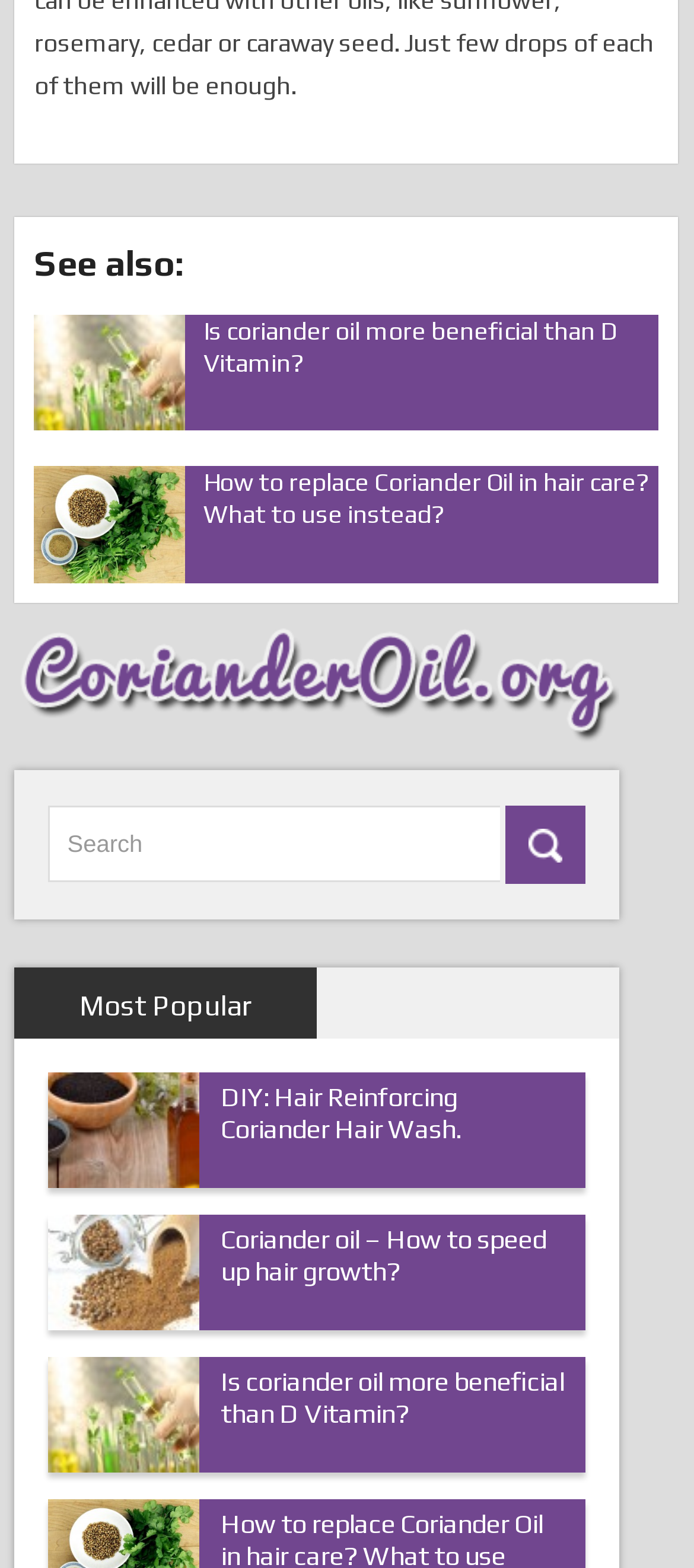What is the purpose of the textbox?
Please provide a single word or phrase answer based on the image.

Search